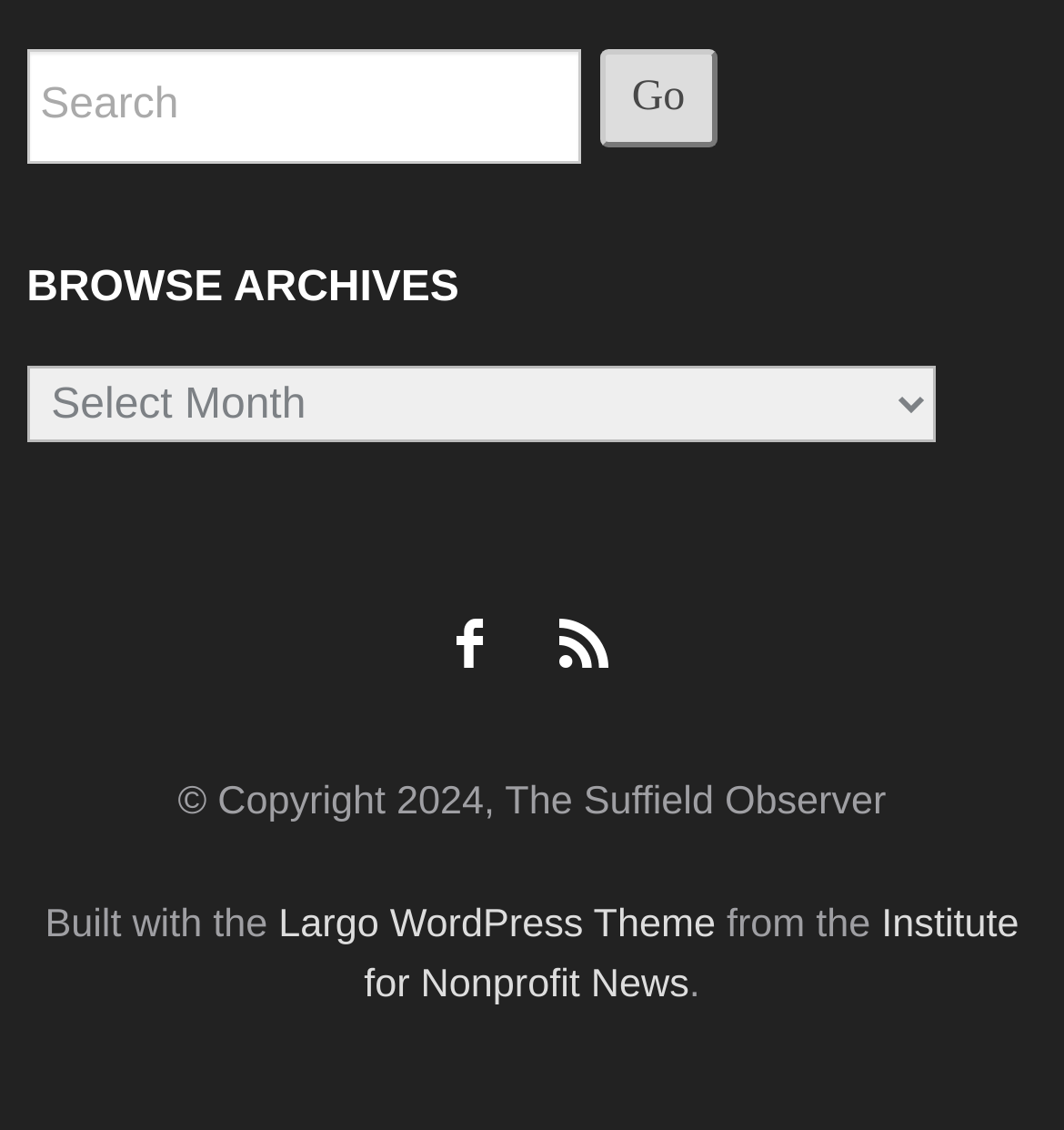What is the theme used to build the webpage?
Answer with a single word or short phrase according to what you see in the image.

Largo WordPress Theme